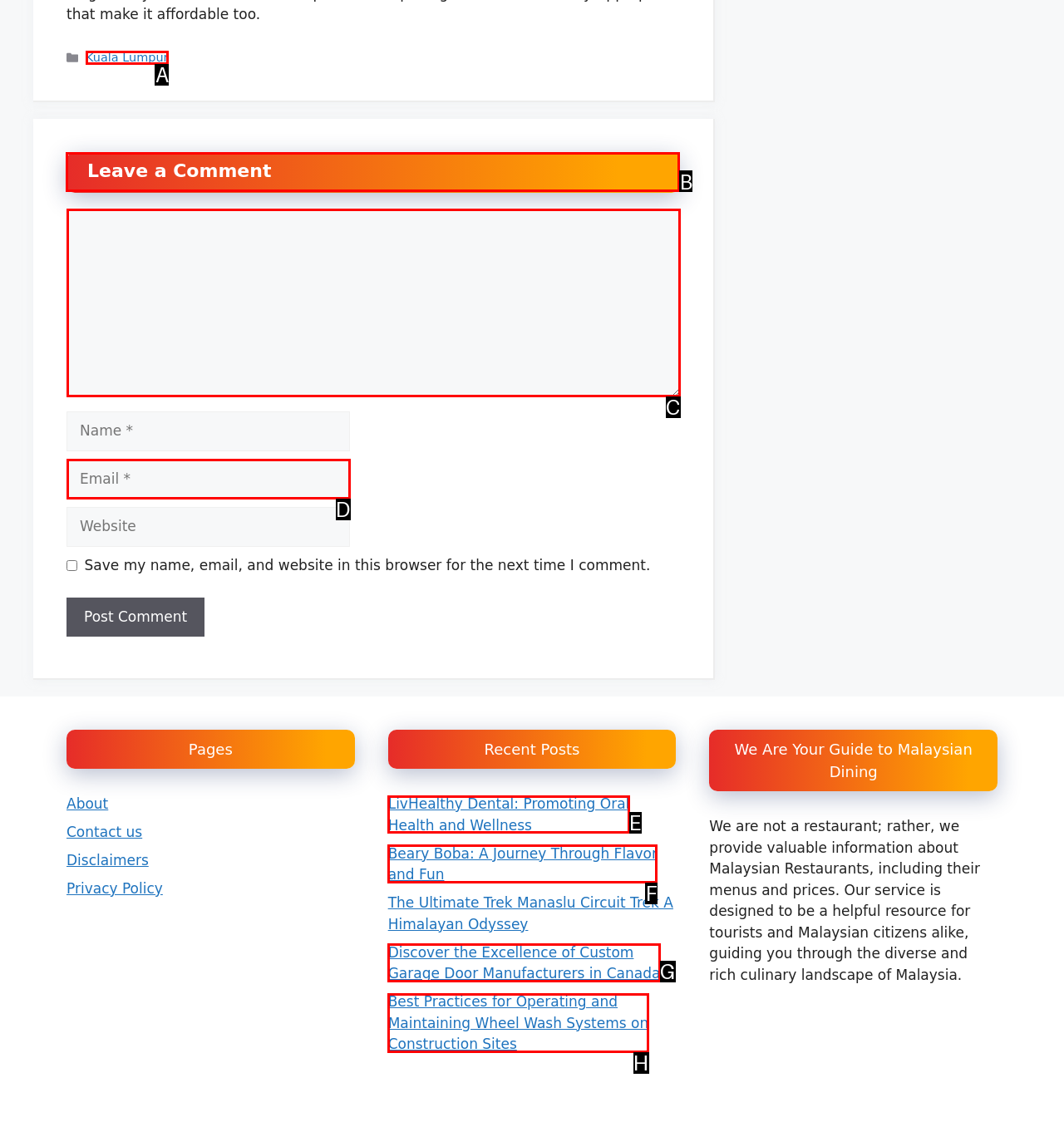Indicate the HTML element that should be clicked to perform the task: Leave a comment Reply with the letter corresponding to the chosen option.

B